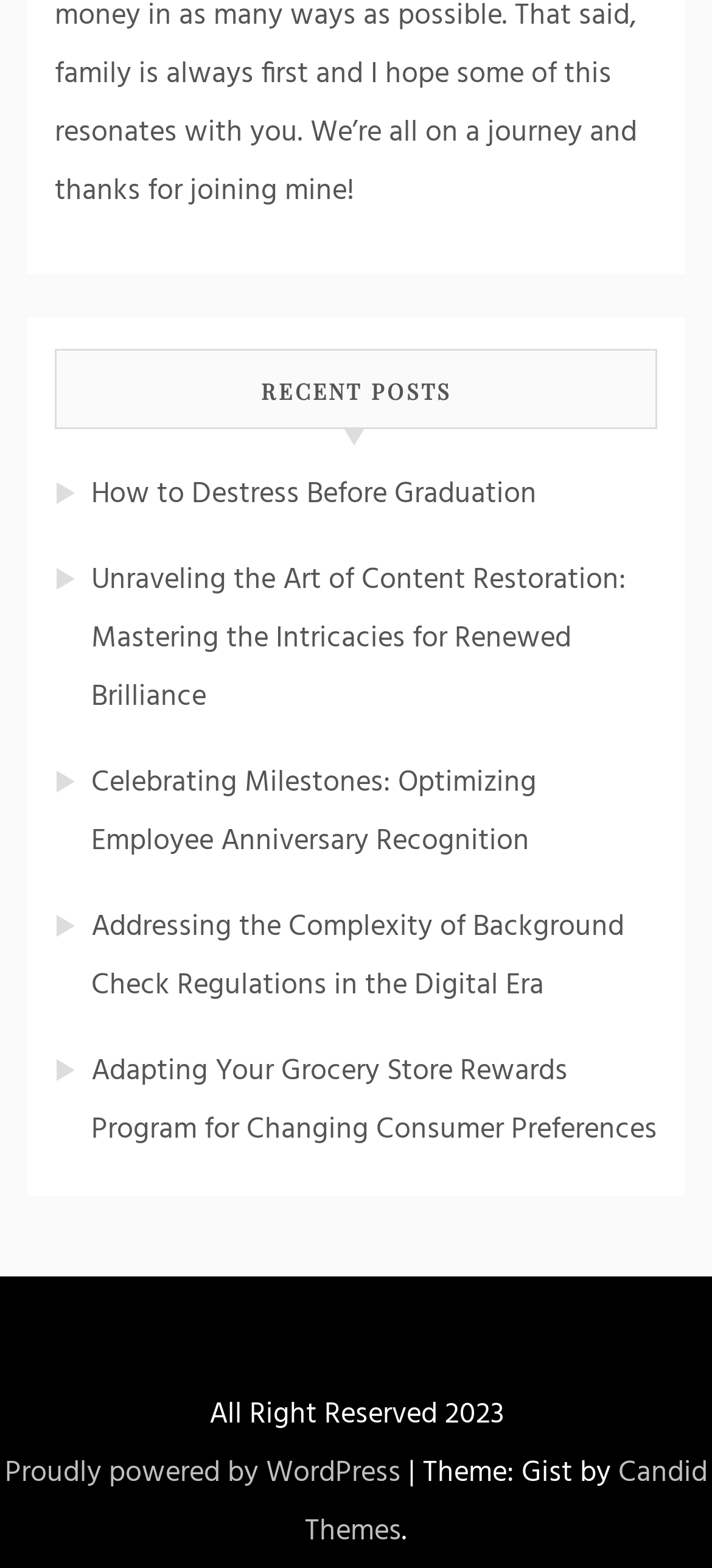Using the element description How to Destress Before Graduation, predict the bounding box coordinates for the UI element. Provide the coordinates in (top-left x, top-left y, bottom-right x, bottom-right y) format with values ranging from 0 to 1.

[0.128, 0.301, 0.754, 0.331]